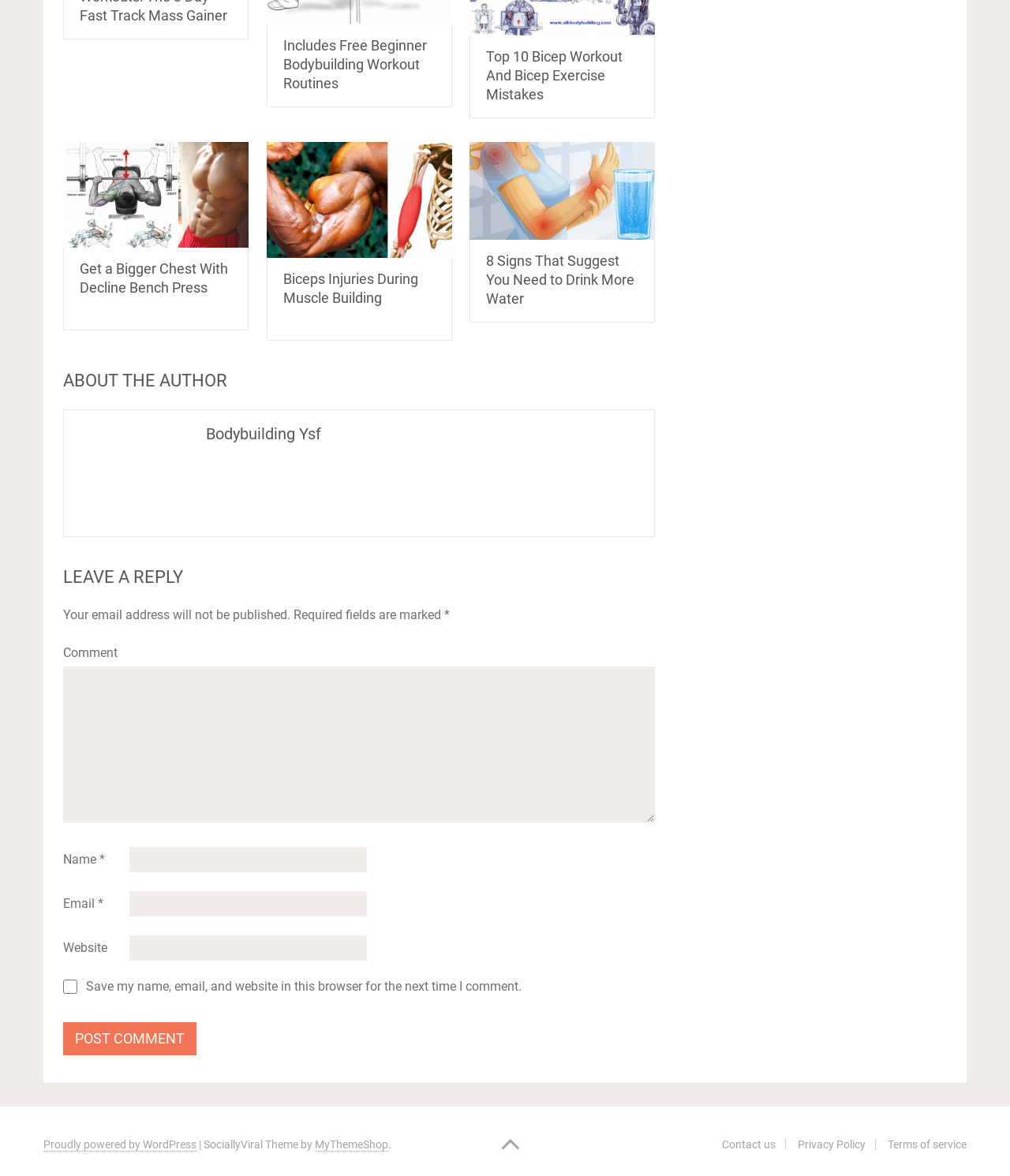Please identify the bounding box coordinates of the element I need to click to follow this instruction: "Click on the link to contact us".

[0.715, 0.968, 0.768, 0.979]